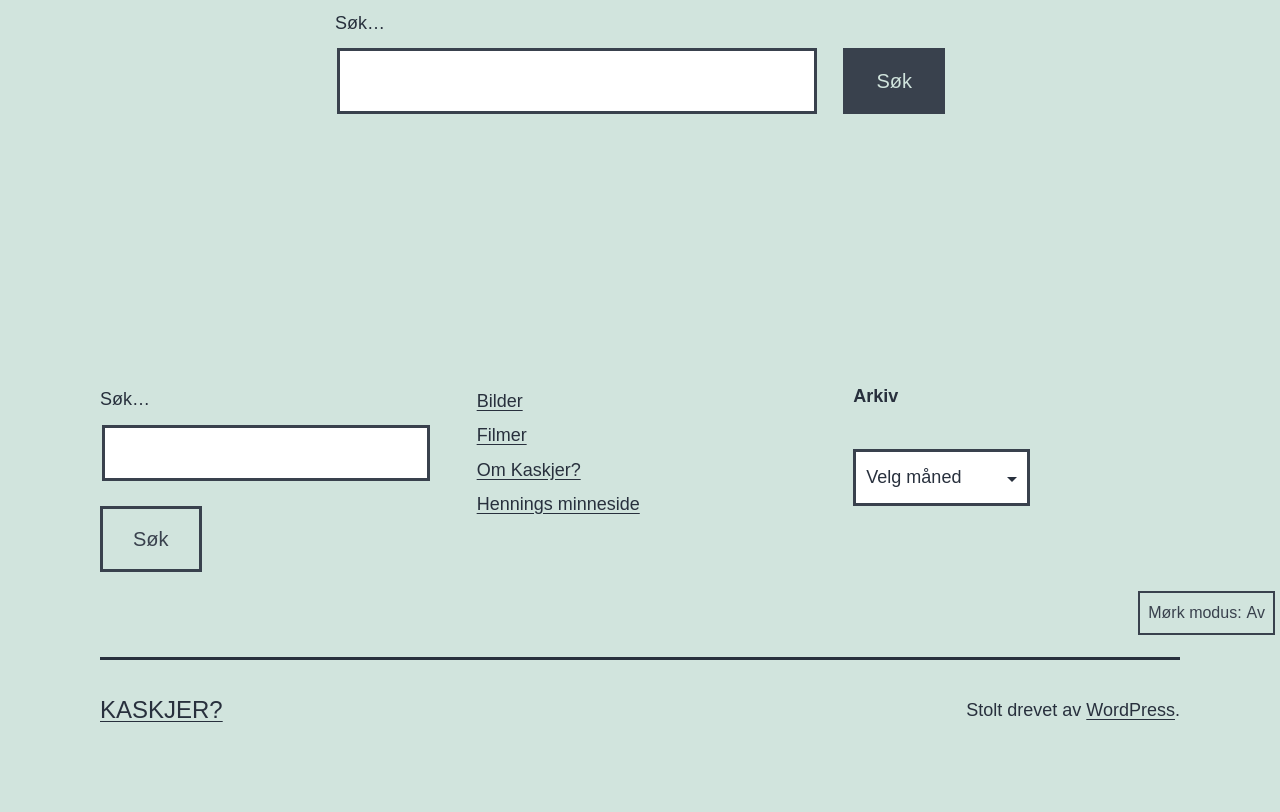Extract the bounding box coordinates for the UI element described as: "Om Kaskjer?".

[0.372, 0.566, 0.454, 0.591]